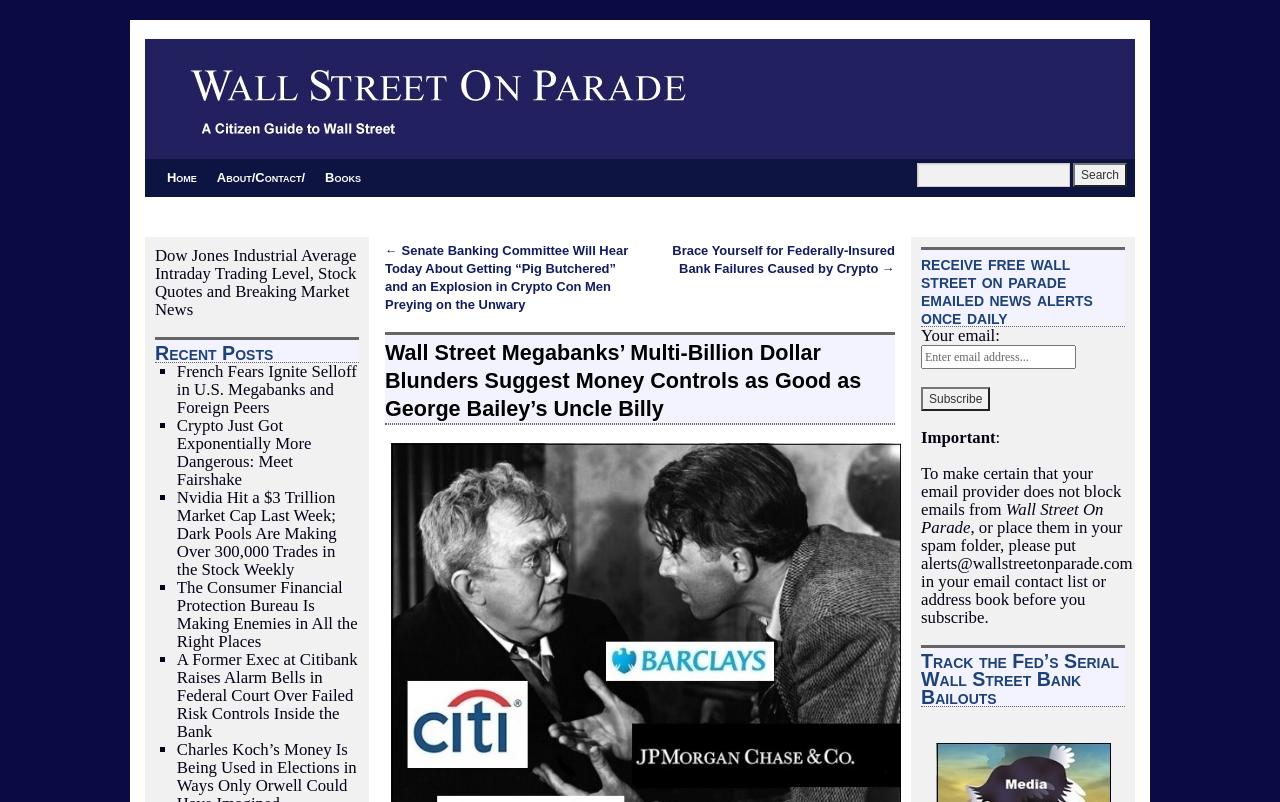Locate the bounding box coordinates of the element to click to perform the following action: 'Contact the university'. The coordinates should be given as four float values between 0 and 1, in the form of [left, top, right, bottom].

None